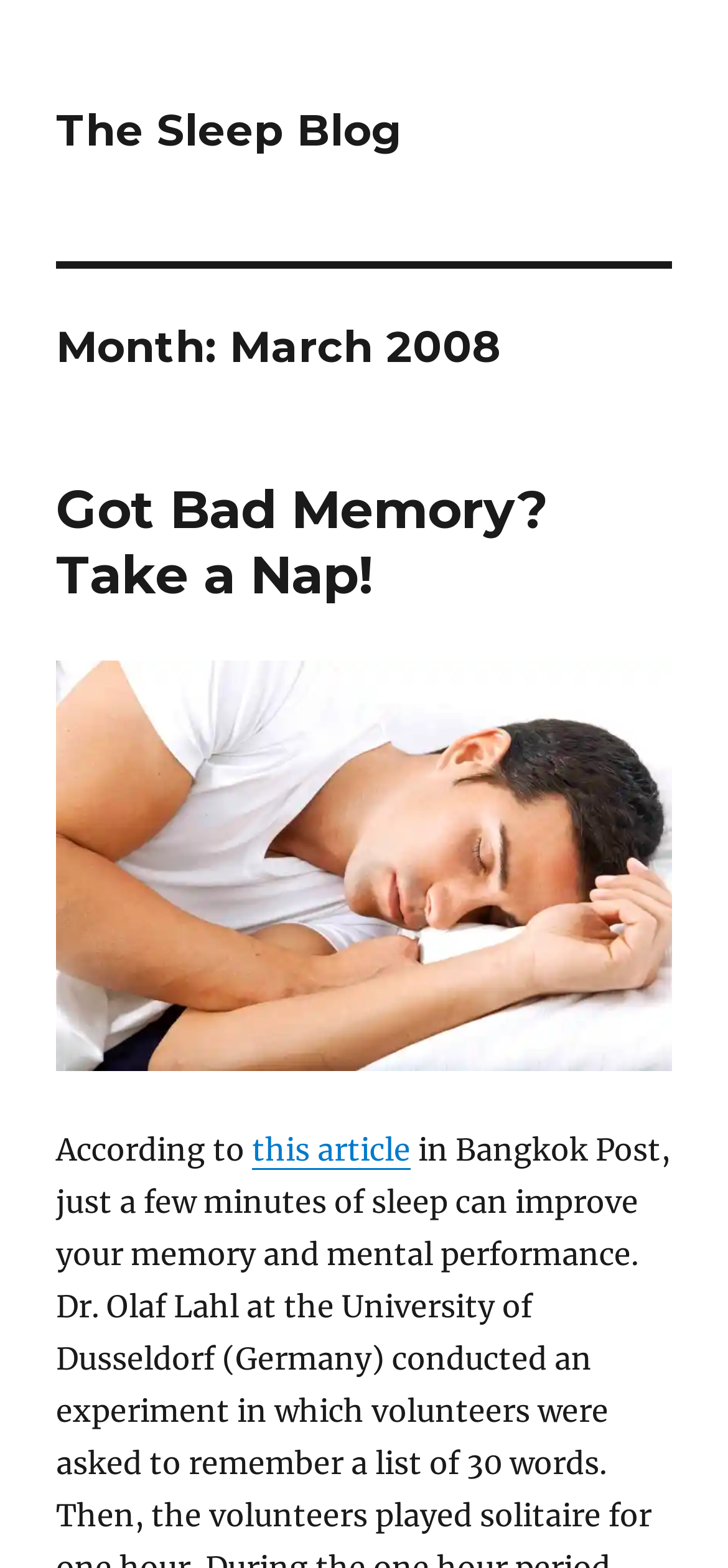Identify the primary heading of the webpage and provide its text.

Month: March 2008